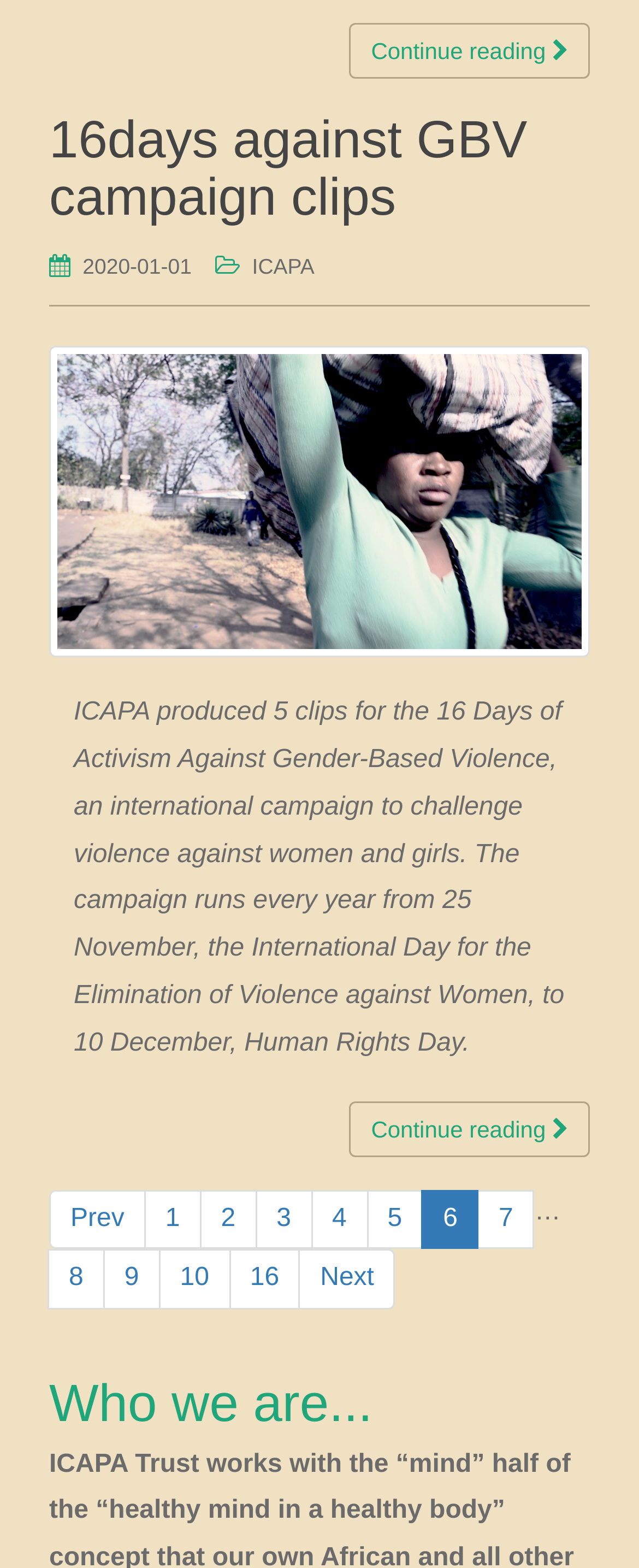Determine the coordinates of the bounding box that should be clicked to complete the instruction: "Go back to All News & Events". The coordinates should be represented by four float numbers between 0 and 1: [left, top, right, bottom].

None